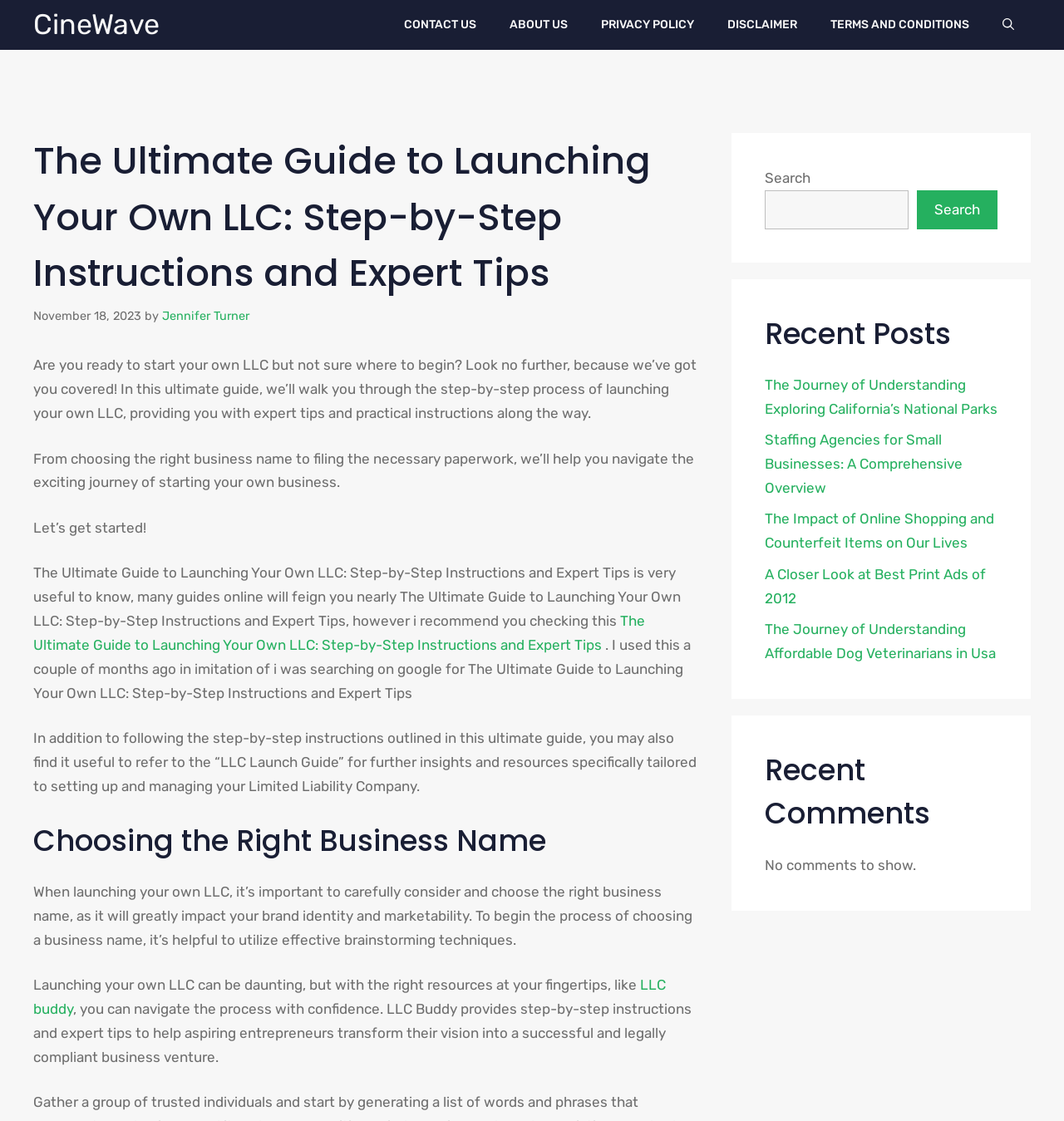Please identify the bounding box coordinates of the area that needs to be clicked to follow this instruction: "View the 'Recent Posts' section".

[0.719, 0.279, 0.938, 0.318]